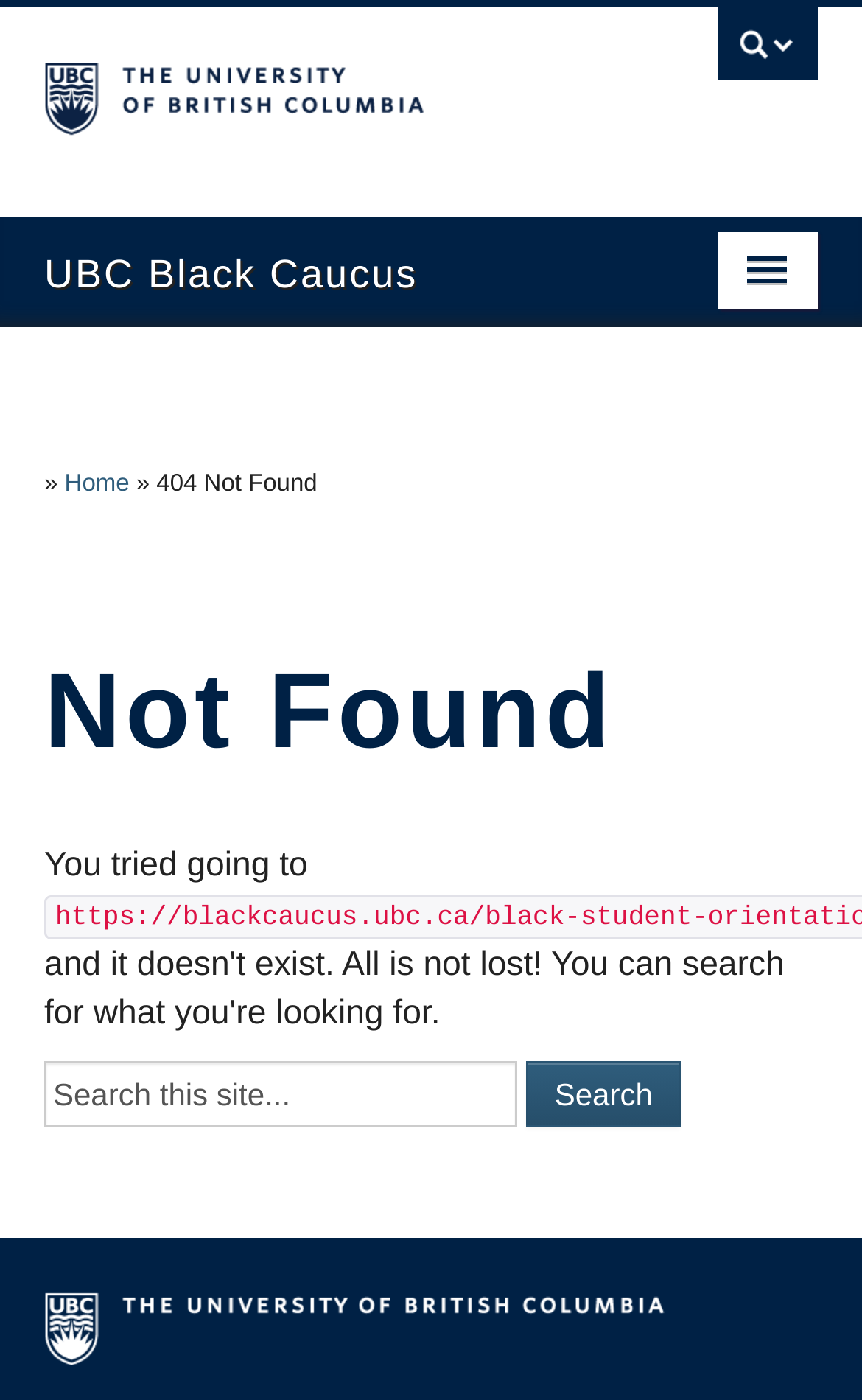What is the purpose of the textbox?
Answer the question with as much detail as possible.

I found the answer by looking at the textbox element with the static text 'Search this site...' inside it, indicating that it is used to input search queries for the website.